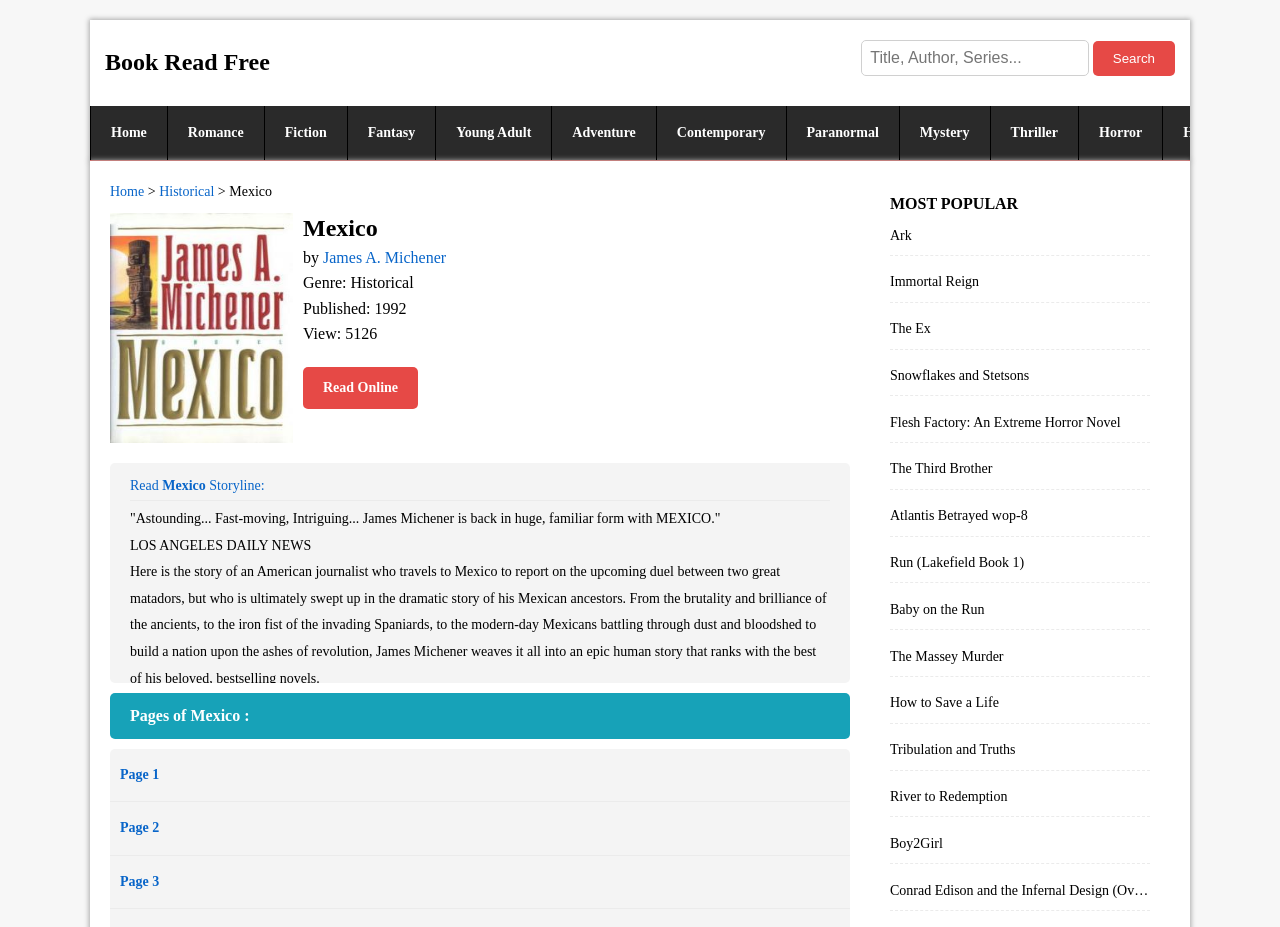Identify the bounding box coordinates of the section to be clicked to complete the task described by the following instruction: "Browse Historical books". The coordinates should be four float numbers between 0 and 1, formatted as [left, top, right, bottom].

[0.908, 0.114, 0.986, 0.173]